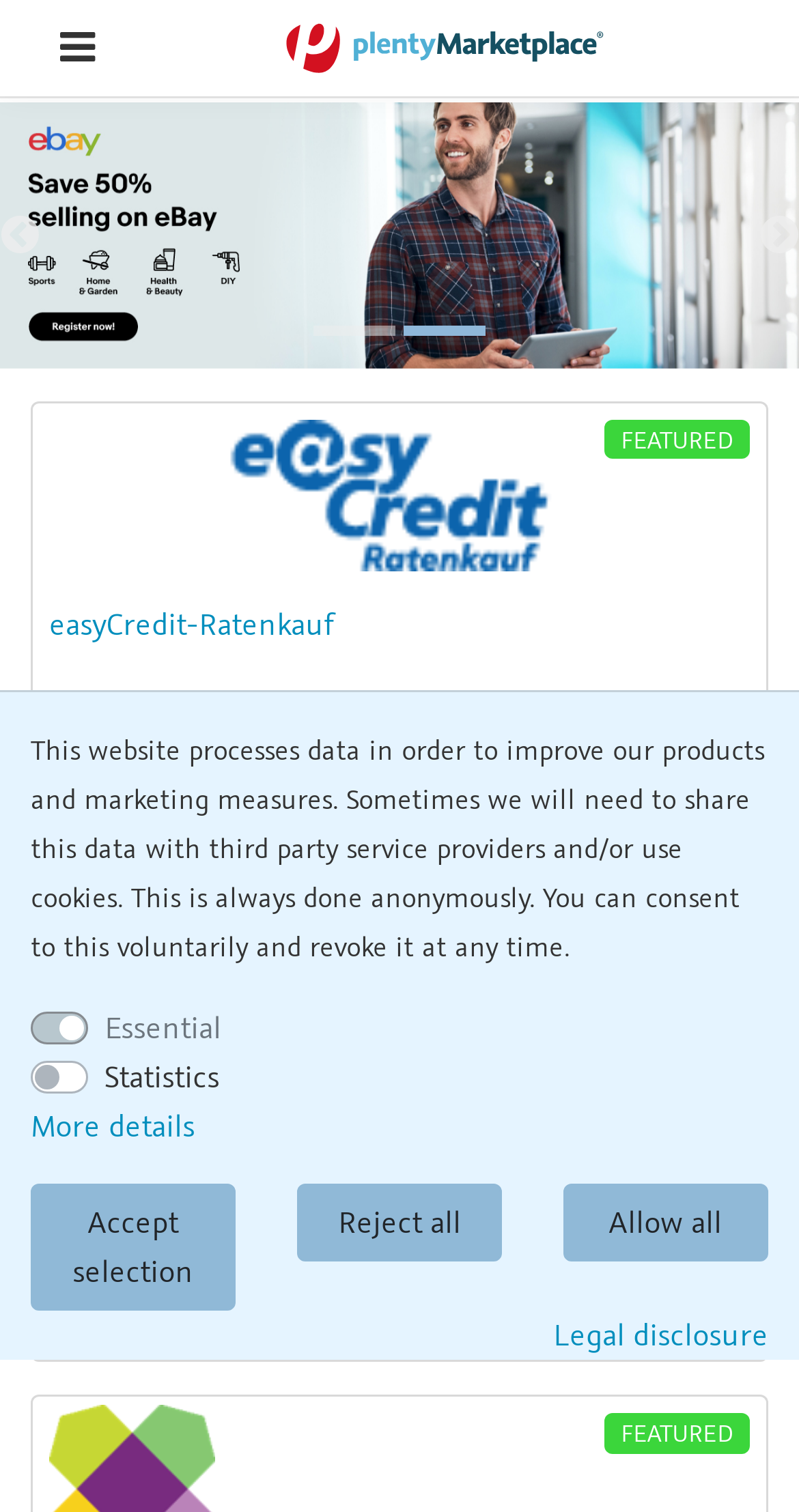Determine the bounding box for the described UI element: "May 2020".

None